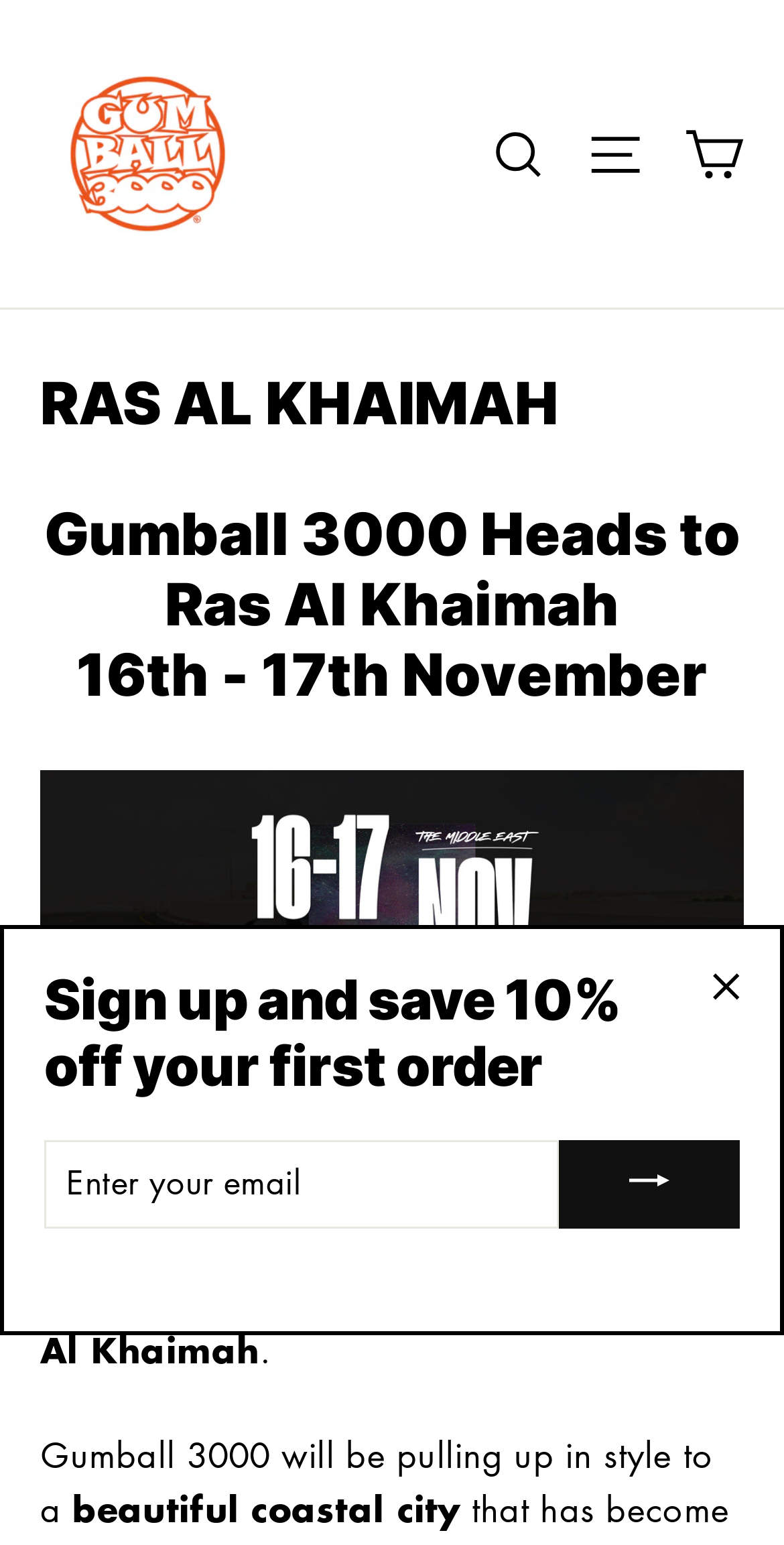Given the element description, predict the bounding box coordinates in the format (top-left x, top-left y, bottom-right x, bottom-right y). Make sure all values are between 0 and 1. Here is the element description: Search

[0.602, 0.07, 0.72, 0.129]